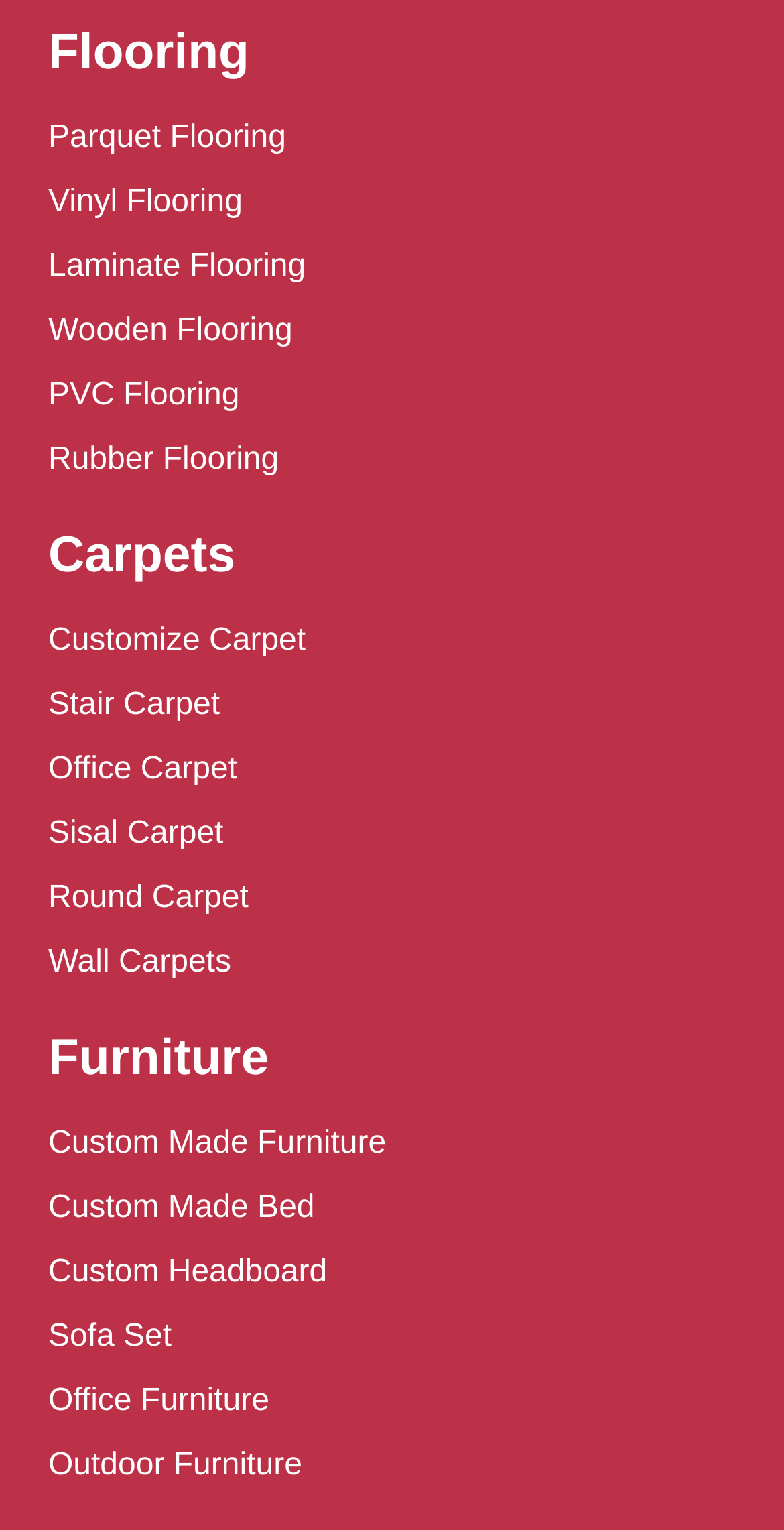Based on the image, provide a detailed and complete answer to the question: 
How many types of flooring are listed?

By examining the webpage, I can see that there are 7 types of flooring listed, which are Parquet Flooring, Vinyl Flooring, Laminate Flooring, Wooden Flooring, PVC Flooring, and Rubber Flooring.